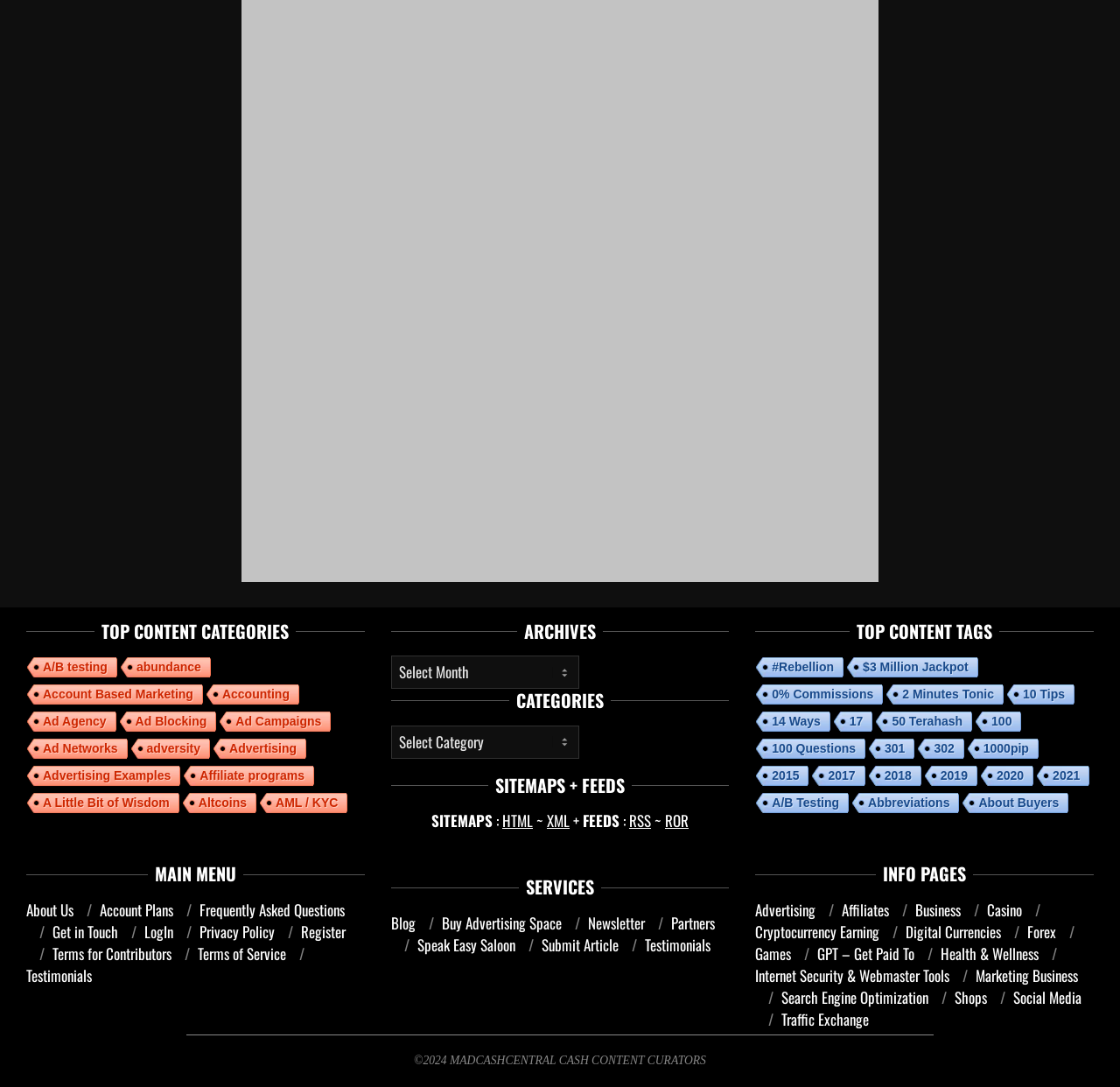Determine the coordinates of the bounding box for the clickable area needed to execute this instruction: "View HTML".

[0.448, 0.745, 0.476, 0.765]